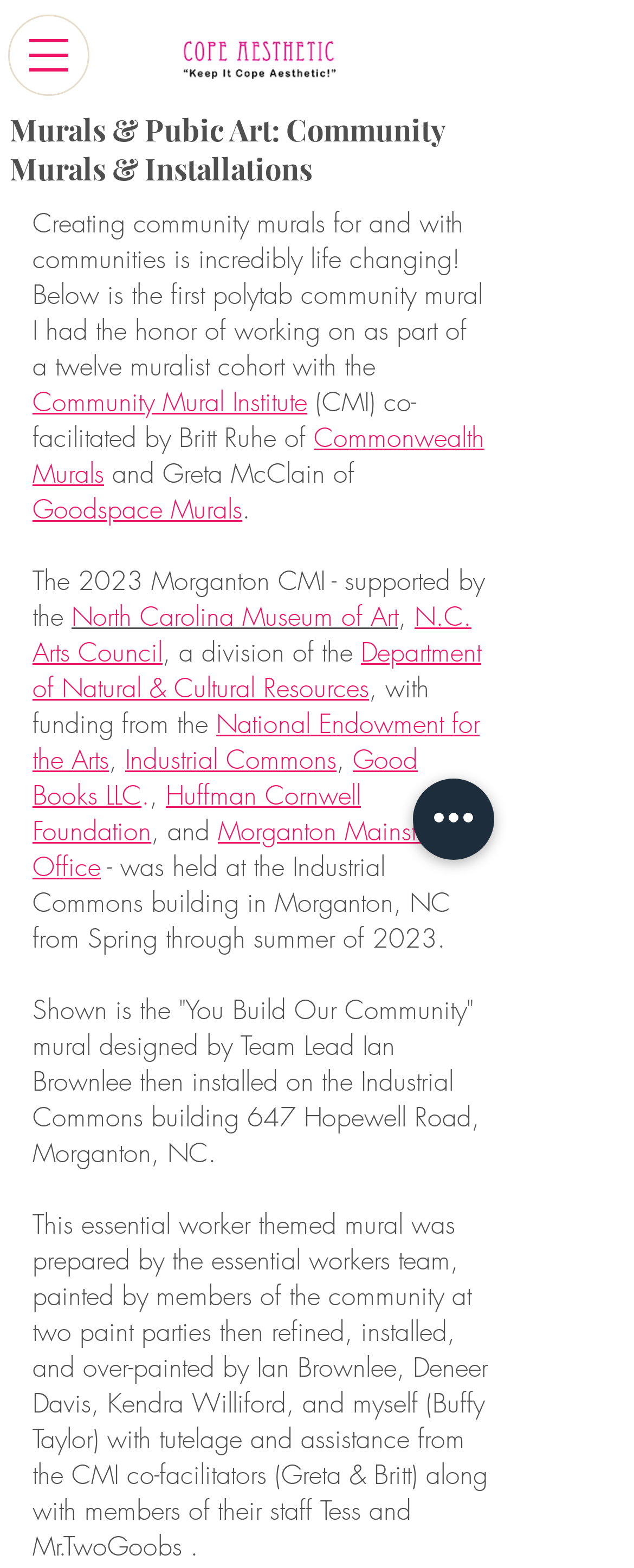From the screenshot, find the bounding box of the UI element matching this description: "Goodspace Murals". Supply the bounding box coordinates in the form [left, top, right, bottom], each a float between 0 and 1.

[0.051, 0.313, 0.382, 0.336]